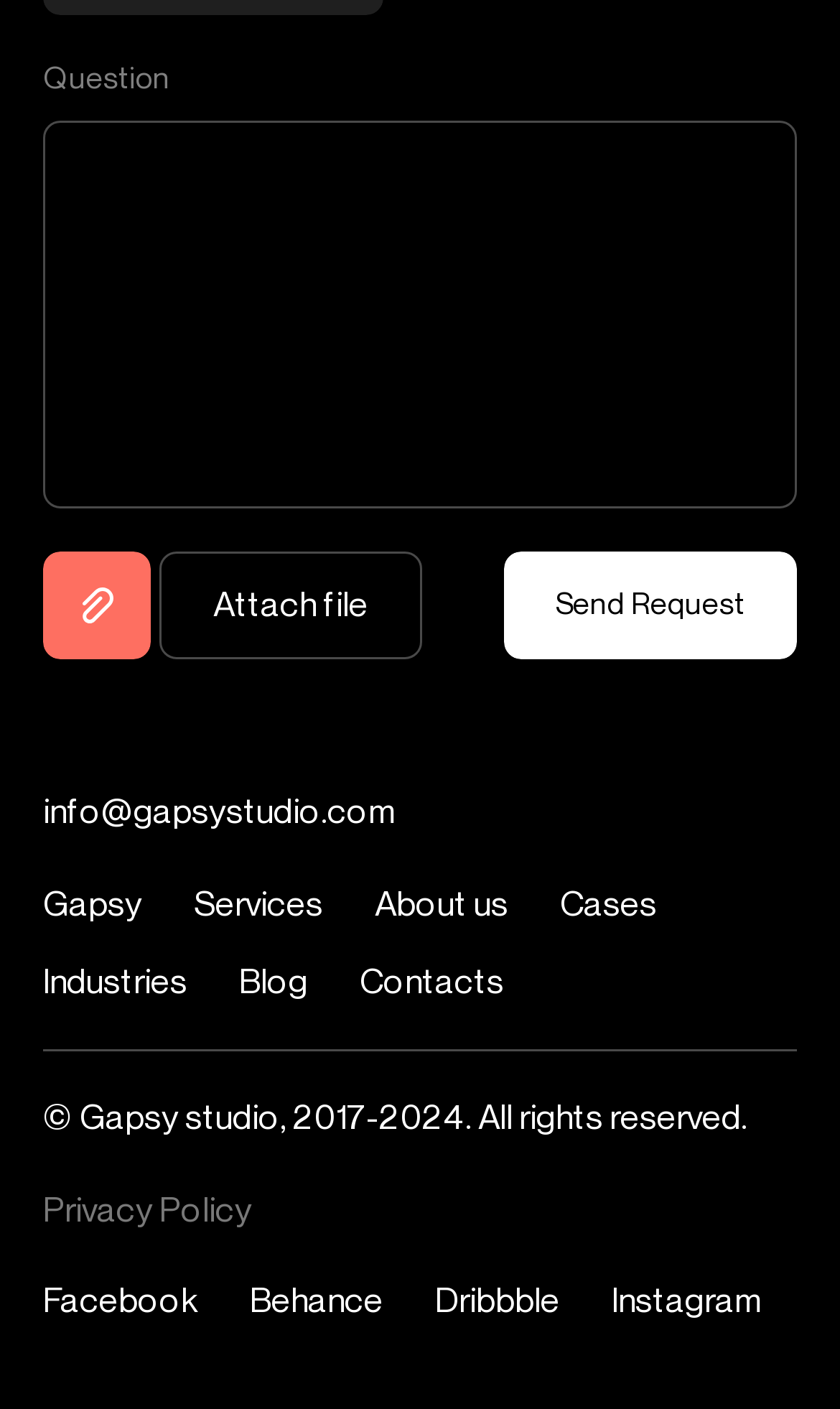Determine the bounding box coordinates of the UI element described below. Use the format (top-left x, top-left y, bottom-right x, bottom-right y) with floating point numbers between 0 and 1: parent_node: Attach file name="file"

[0.062, 0.392, 0.513, 0.468]